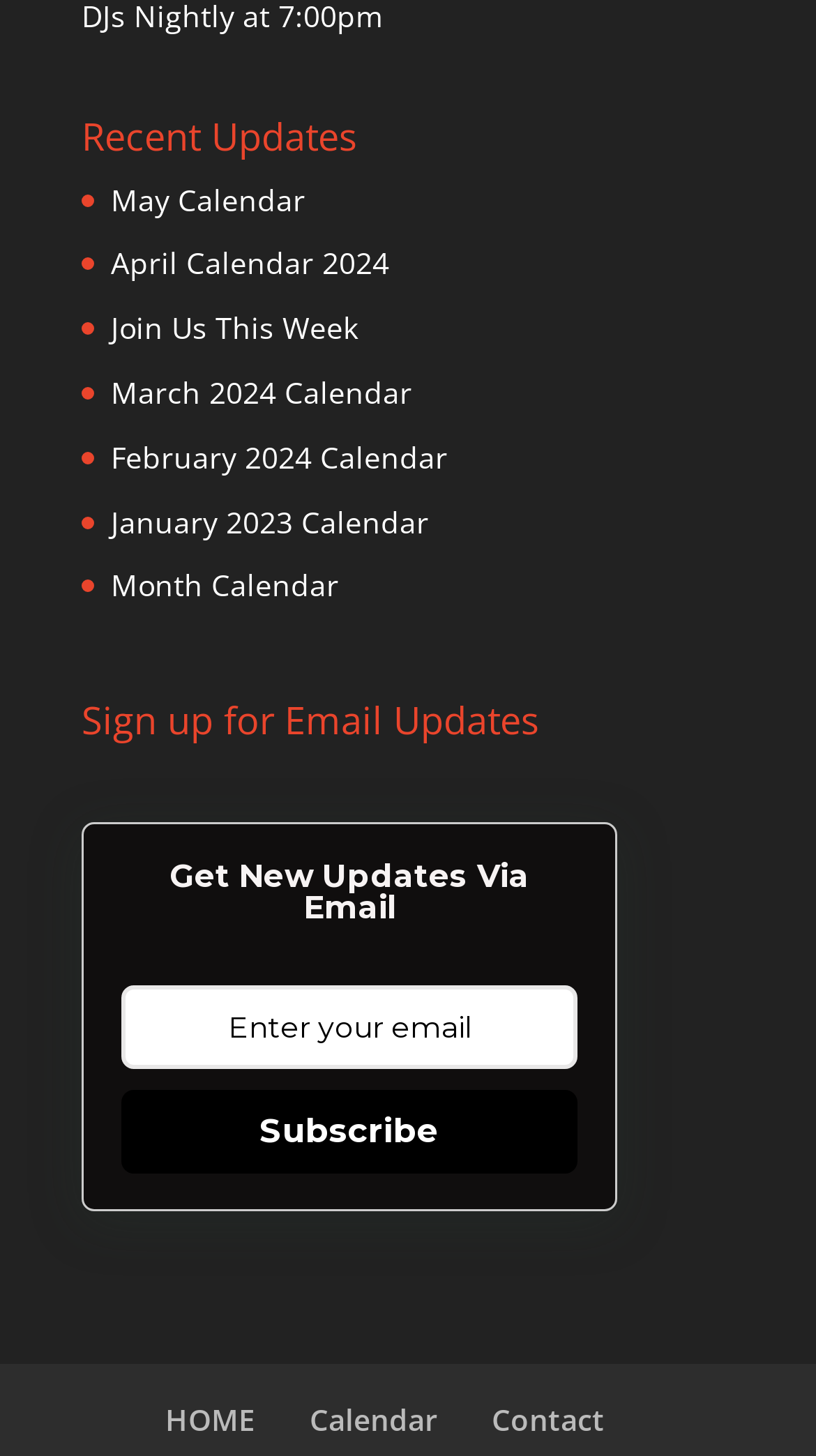Determine the bounding box coordinates for the area that needs to be clicked to fulfill this task: "View recent updates". The coordinates must be given as four float numbers between 0 and 1, i.e., [left, top, right, bottom].

[0.1, 0.08, 0.549, 0.12]